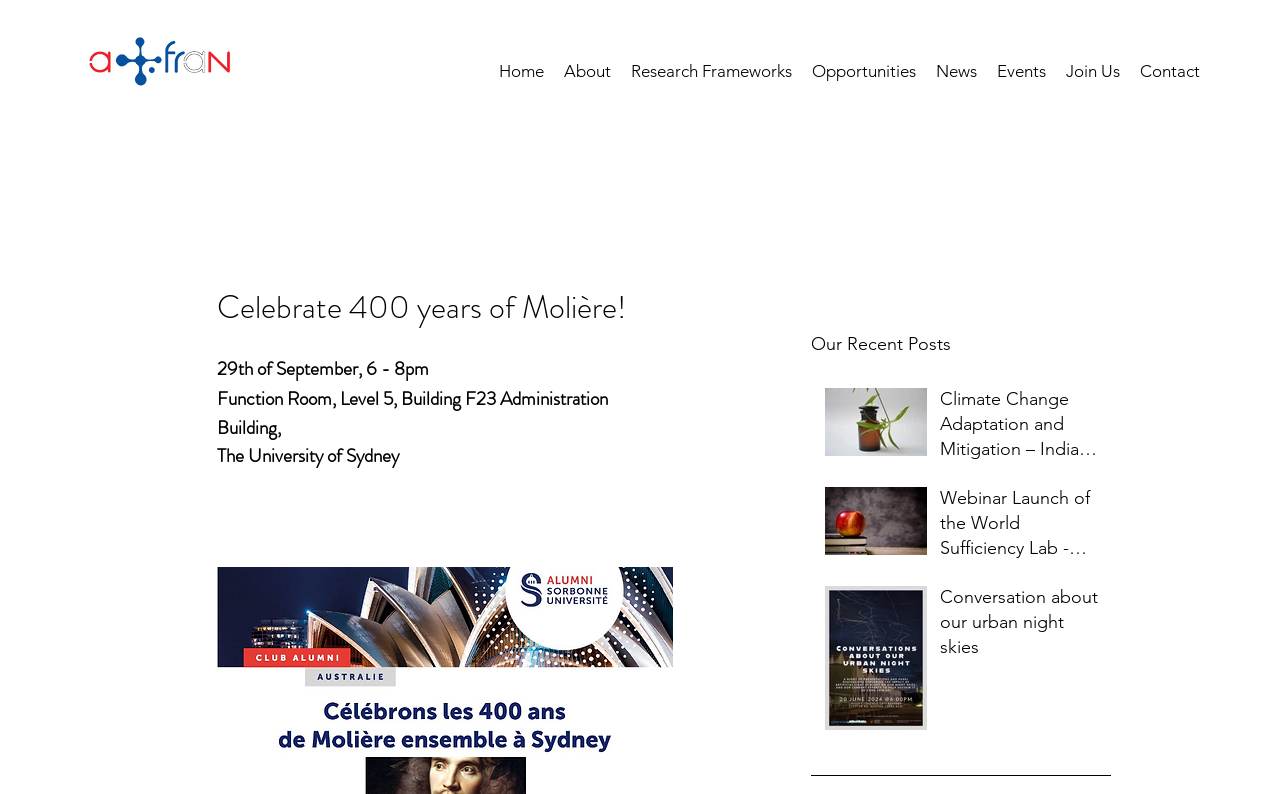Find and specify the bounding box coordinates that correspond to the clickable region for the instruction: "Click the 'Events' link".

[0.771, 0.05, 0.825, 0.128]